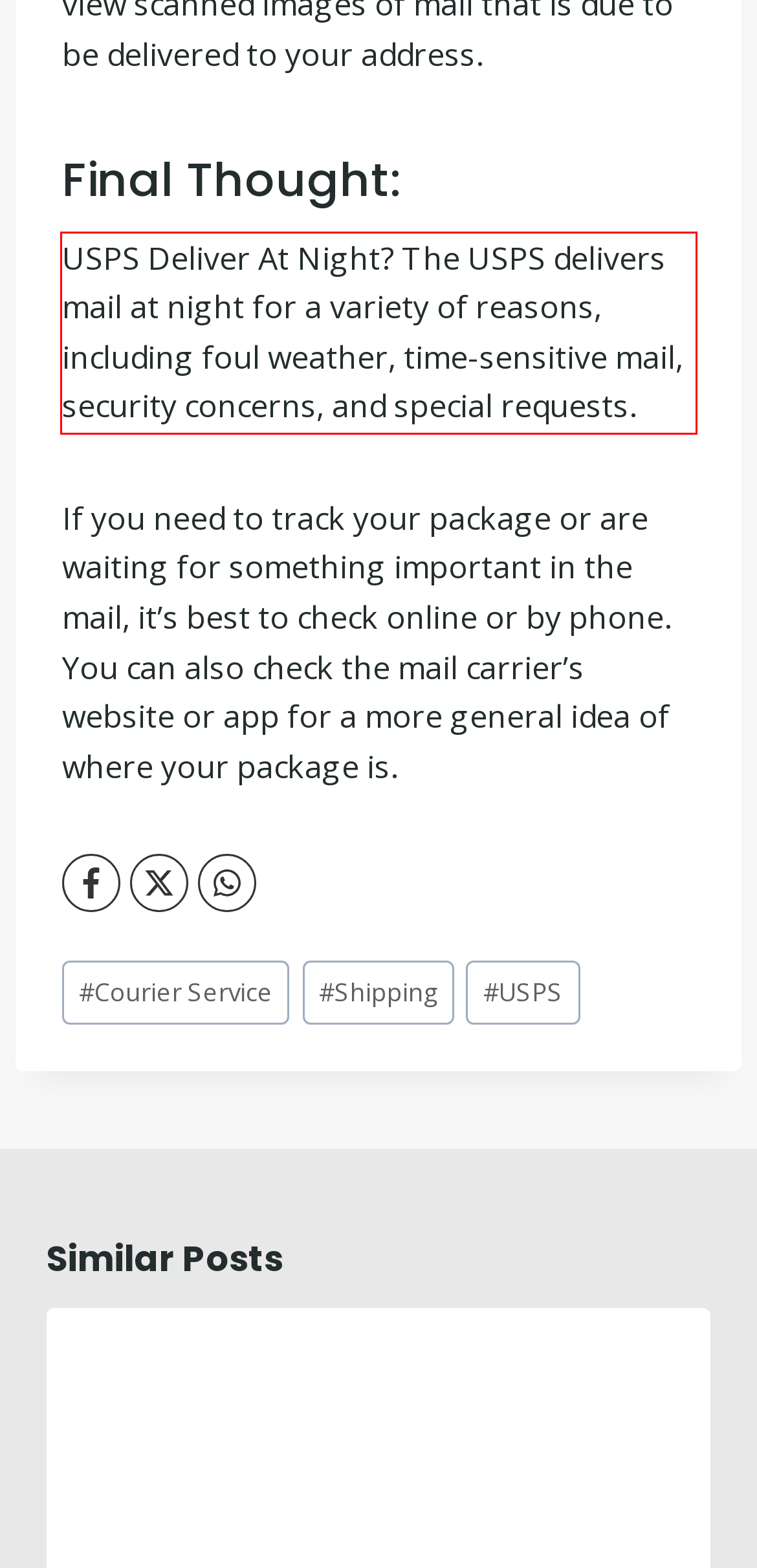There is a screenshot of a webpage with a red bounding box around a UI element. Please use OCR to extract the text within the red bounding box.

USPS Deliver At Night? The USPS delivers mail at night for a variety of reasons, including foul weather, time-sensitive mail, security concerns, and special requests.